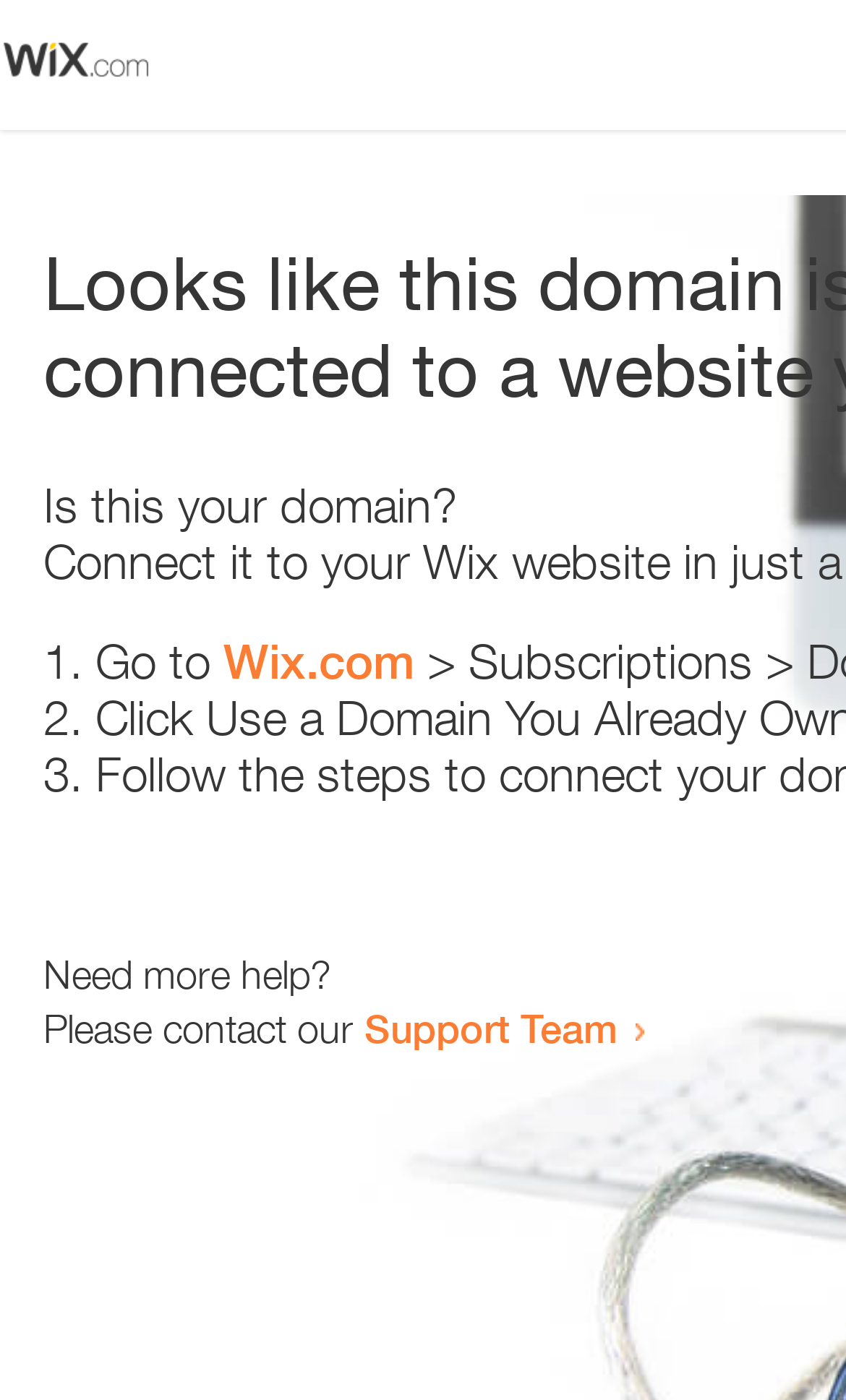Describe all the key features of the webpage in detail.

The webpage appears to be an error page, with a small image at the top left corner. Below the image, there is a question "Is this your domain?" in a prominent position. 

To the right of the question, there is a numbered list with three items. The first item starts with "1." and suggests going to "Wix.com". The second item starts with "2." and the third item starts with "3.", but their contents are not specified. 

Further down the page, there is a message "Need more help?" followed by a sentence "Please contact our Support Team" with a link to the Support Team.